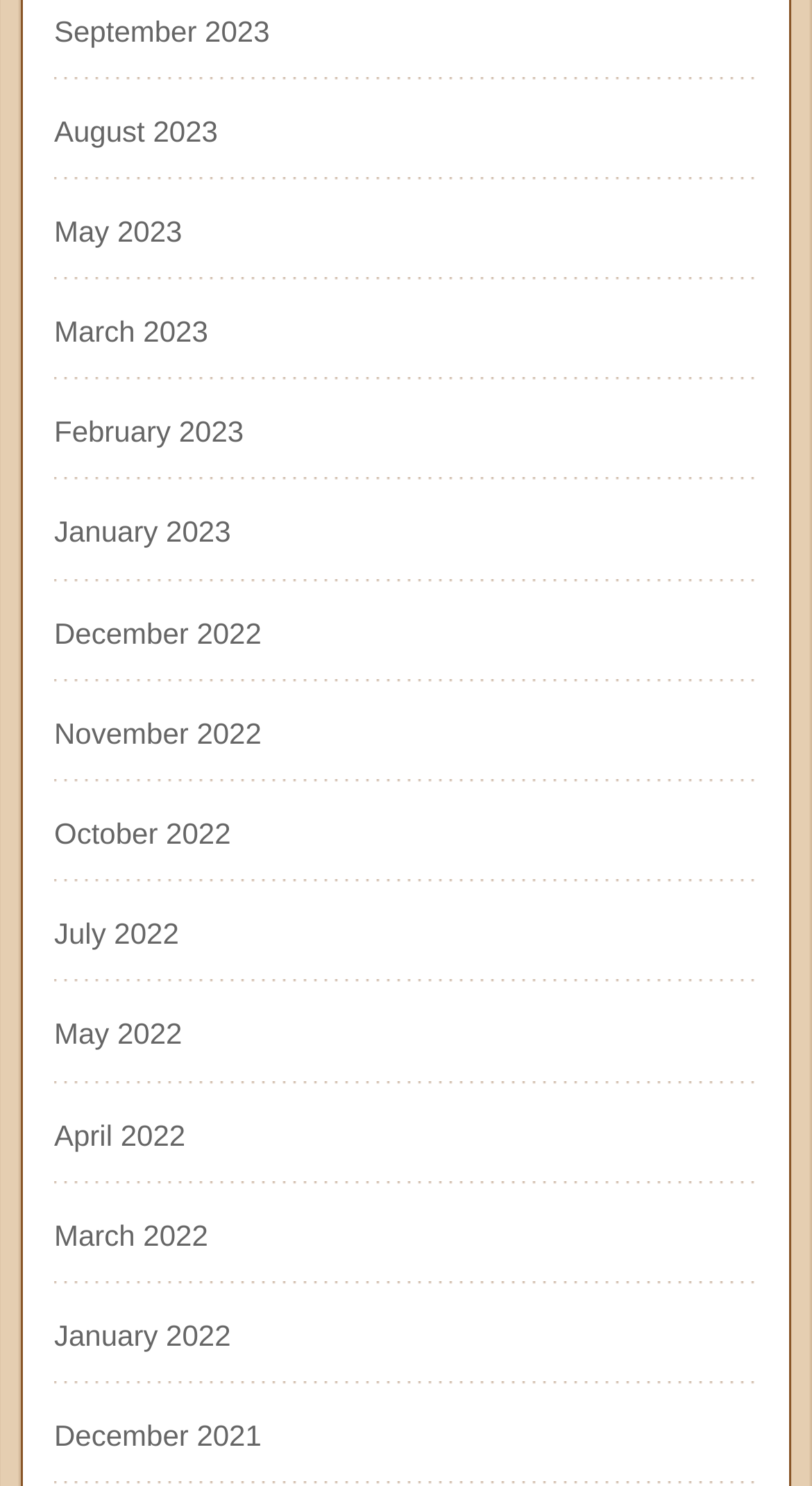How many months are listed in 2022?
Please answer the question with a detailed response using the information from the screenshot.

I can count the number of links that correspond to months in 2022, which are 'July 2022', 'May 2022', 'April 2022', 'March 2022', 'January 2022', and 'December 2021'. There are 6 months listed in 2022.